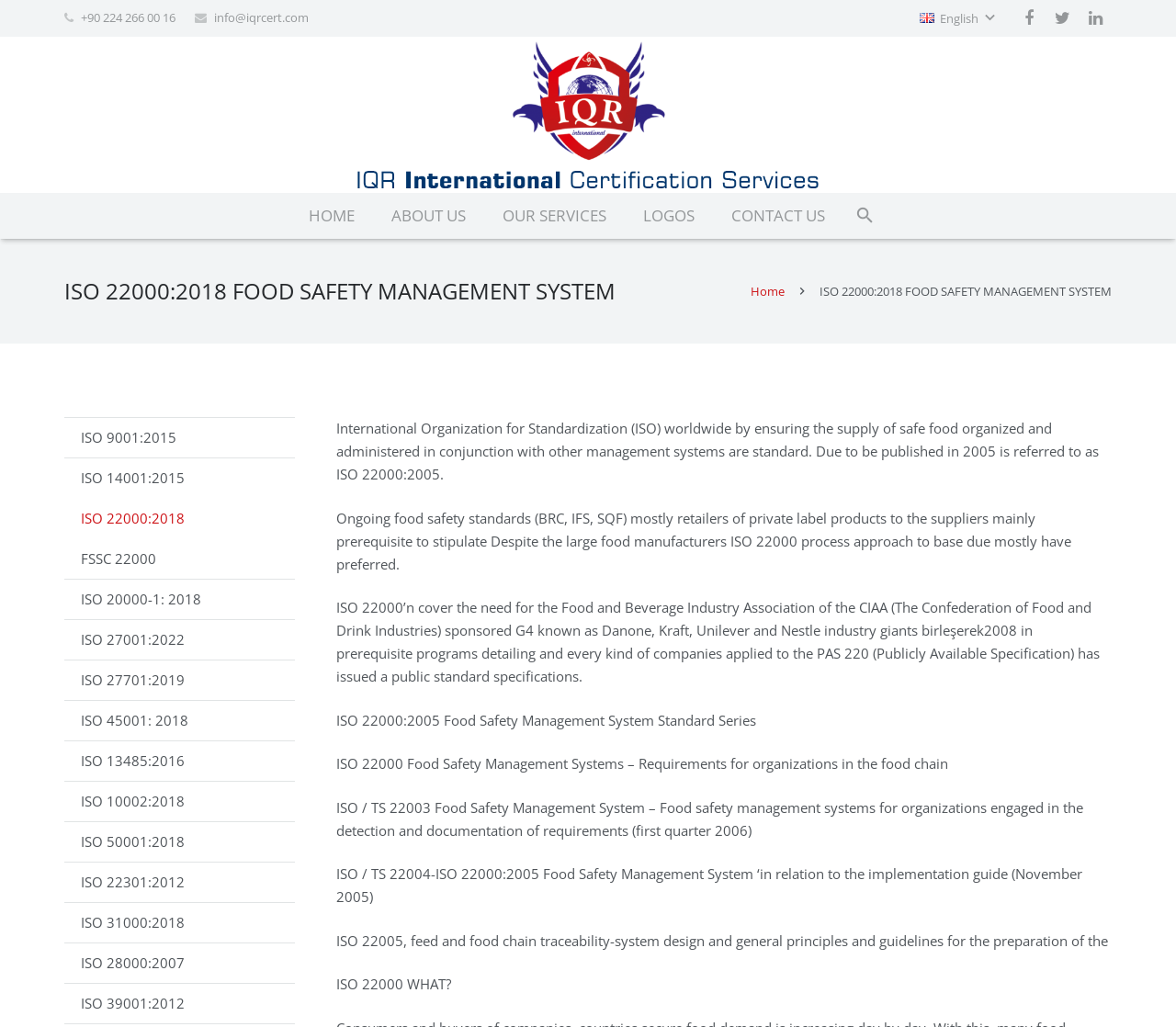Show me the bounding box coordinates of the clickable region to achieve the task as per the instruction: "Send an email to info@iqrcert.com".

[0.182, 0.009, 0.262, 0.025]